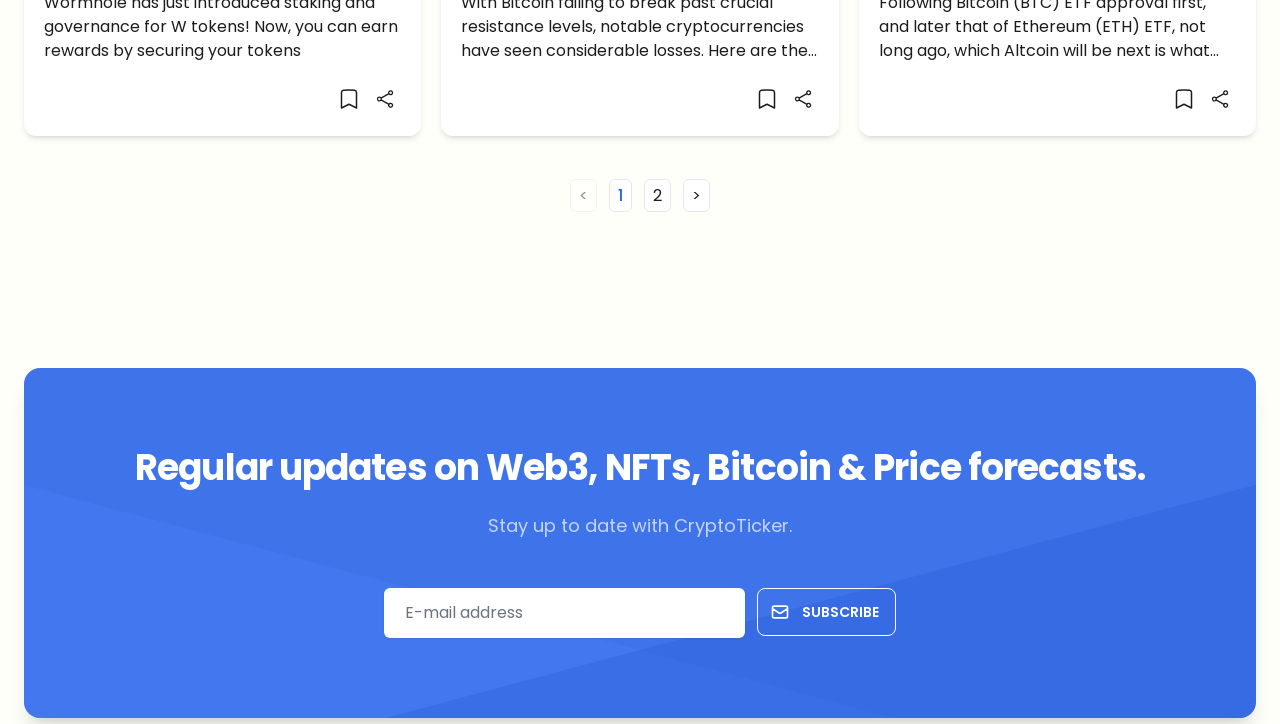Specify the bounding box coordinates of the element's area that should be clicked to execute the given instruction: "Enter your email address". The coordinates should be four float numbers between 0 and 1, i.e., [left, top, right, bottom].

[0.3, 0.812, 0.582, 0.881]